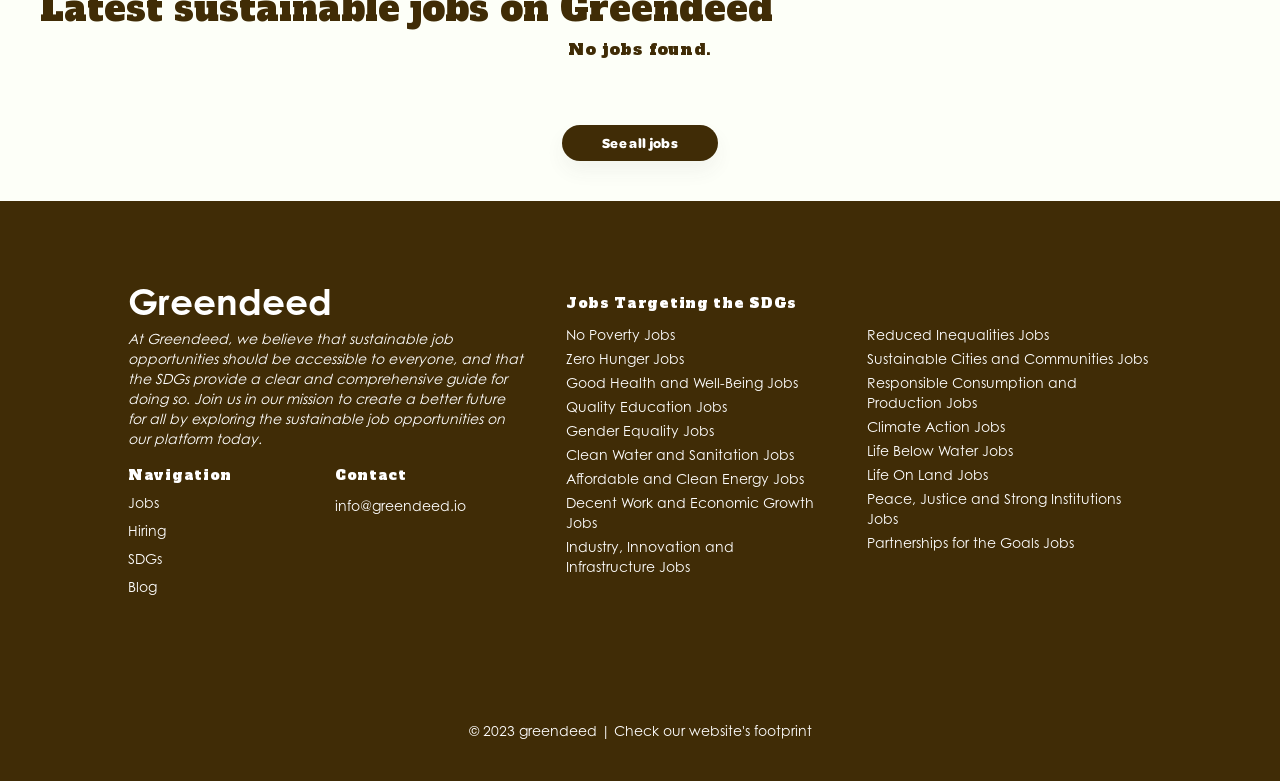What is the name of the organization behind Greendeed?
Based on the screenshot, provide your answer in one word or phrase.

Greendeed